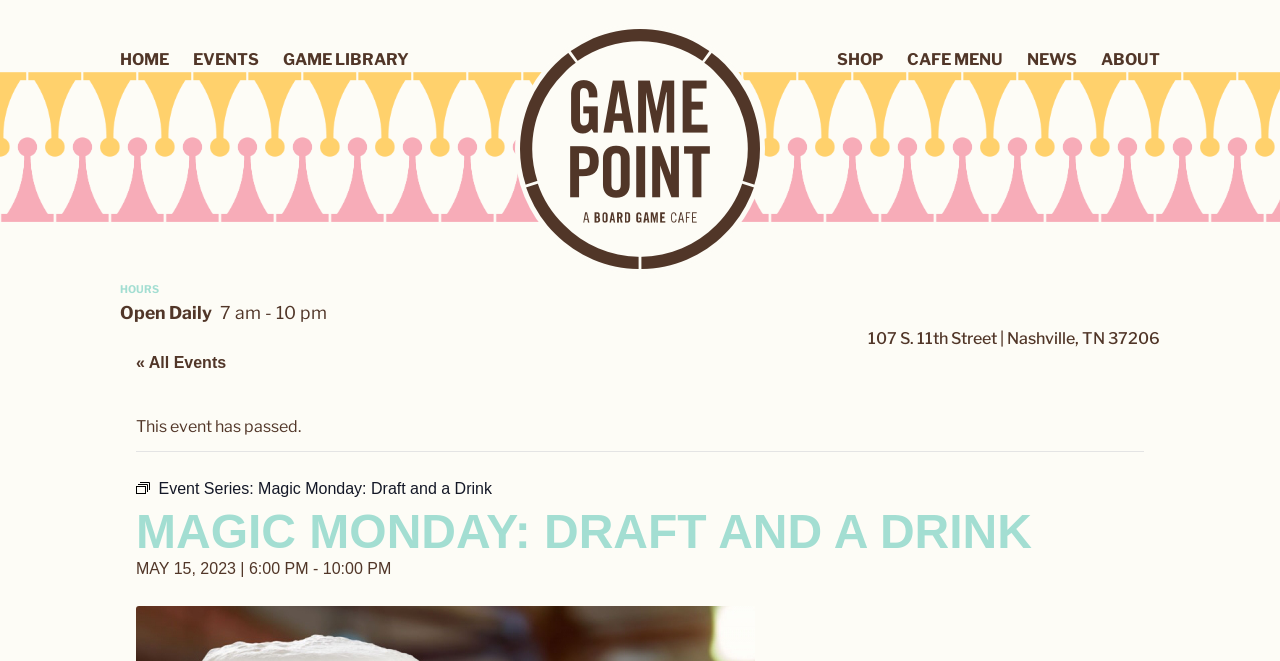Answer briefly with one word or phrase:
What type of event is this?

Magic the Gathering booster draft